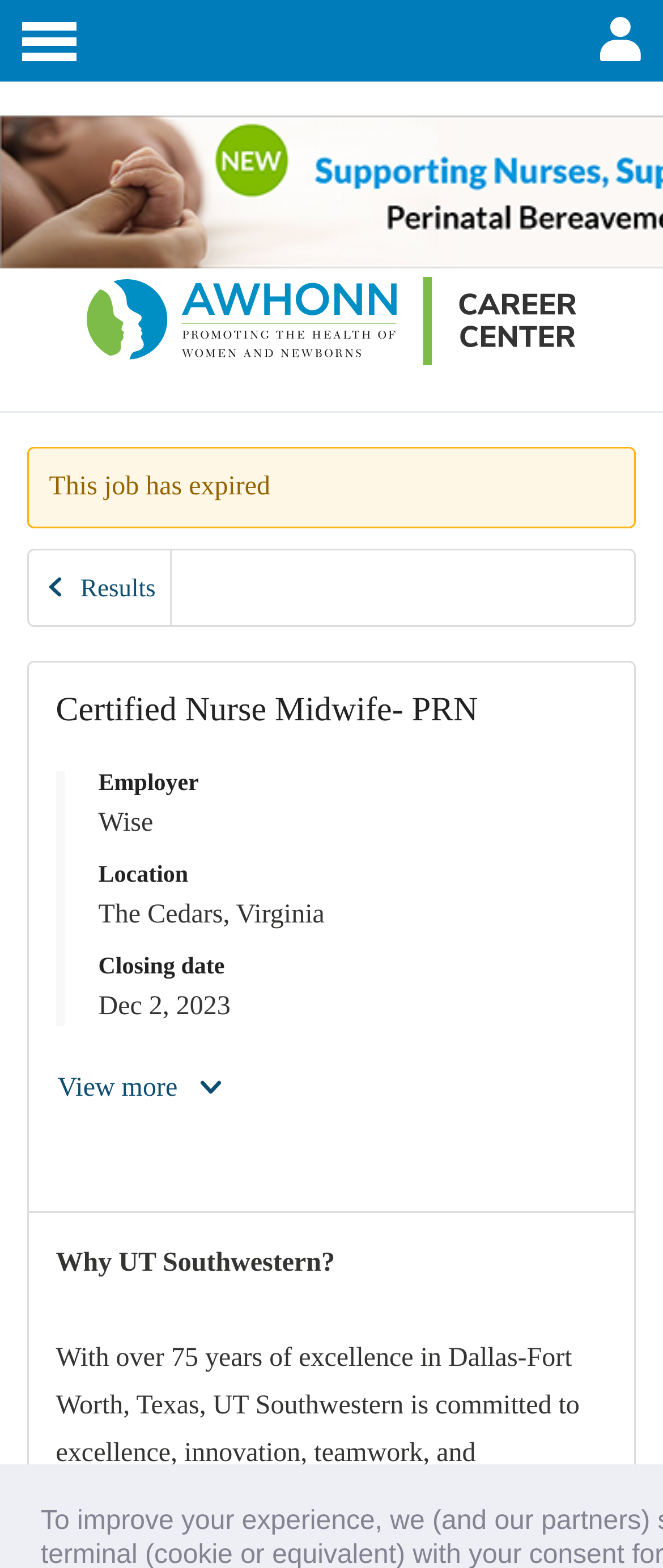What is the closing date of the job?
Answer the question with a detailed explanation, including all necessary information.

The closing date of the job can be found in the description list on the webpage, where it is listed as 'Dec 2, 2023' under the term 'Closing date'.